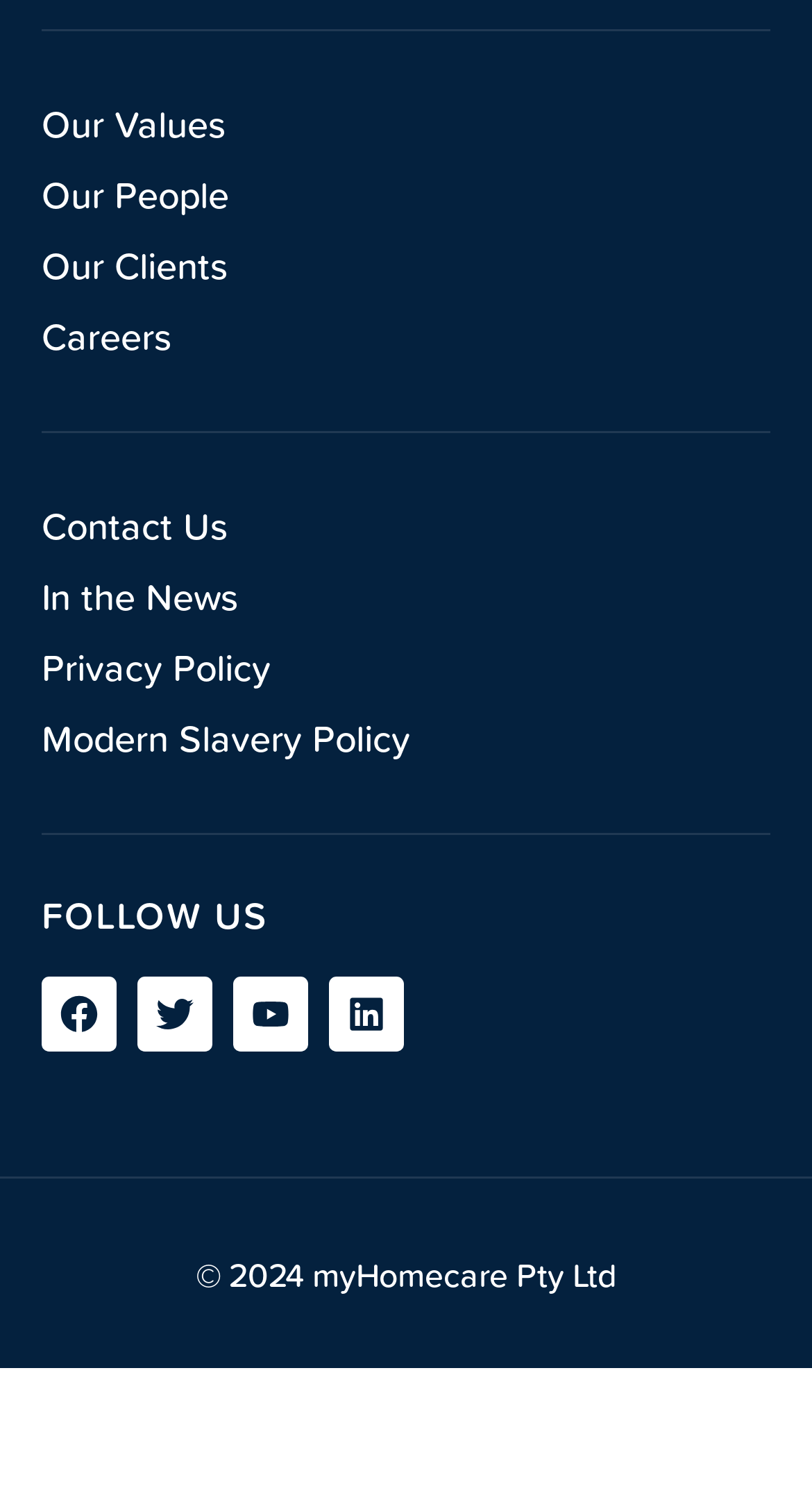Please determine the bounding box coordinates for the element that should be clicked to follow these instructions: "Click on Our Values".

[0.051, 0.063, 0.949, 0.105]